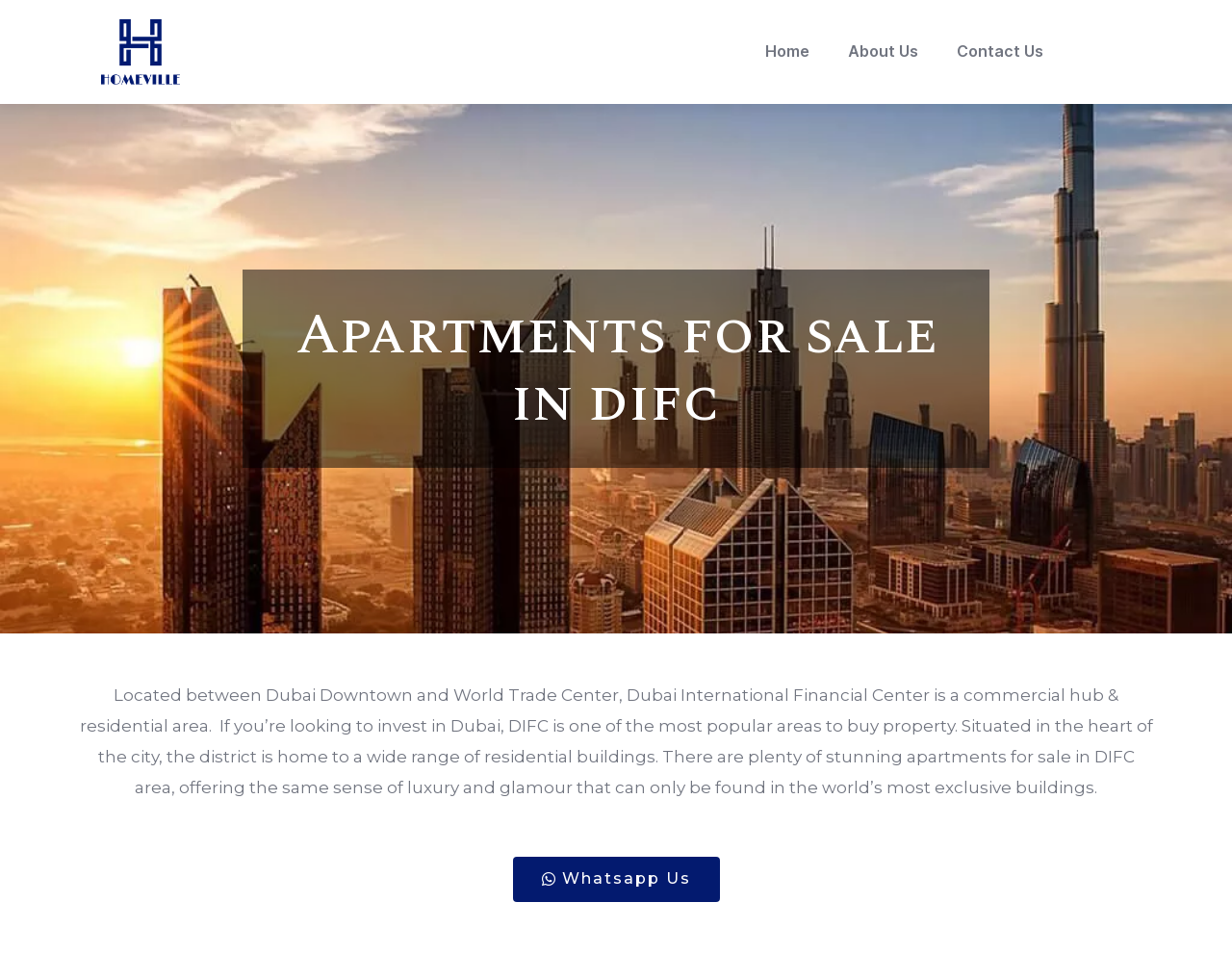Using a single word or phrase, answer the following question: 
How can I contact the website owner?

Through Whatsapp or Contact Us link